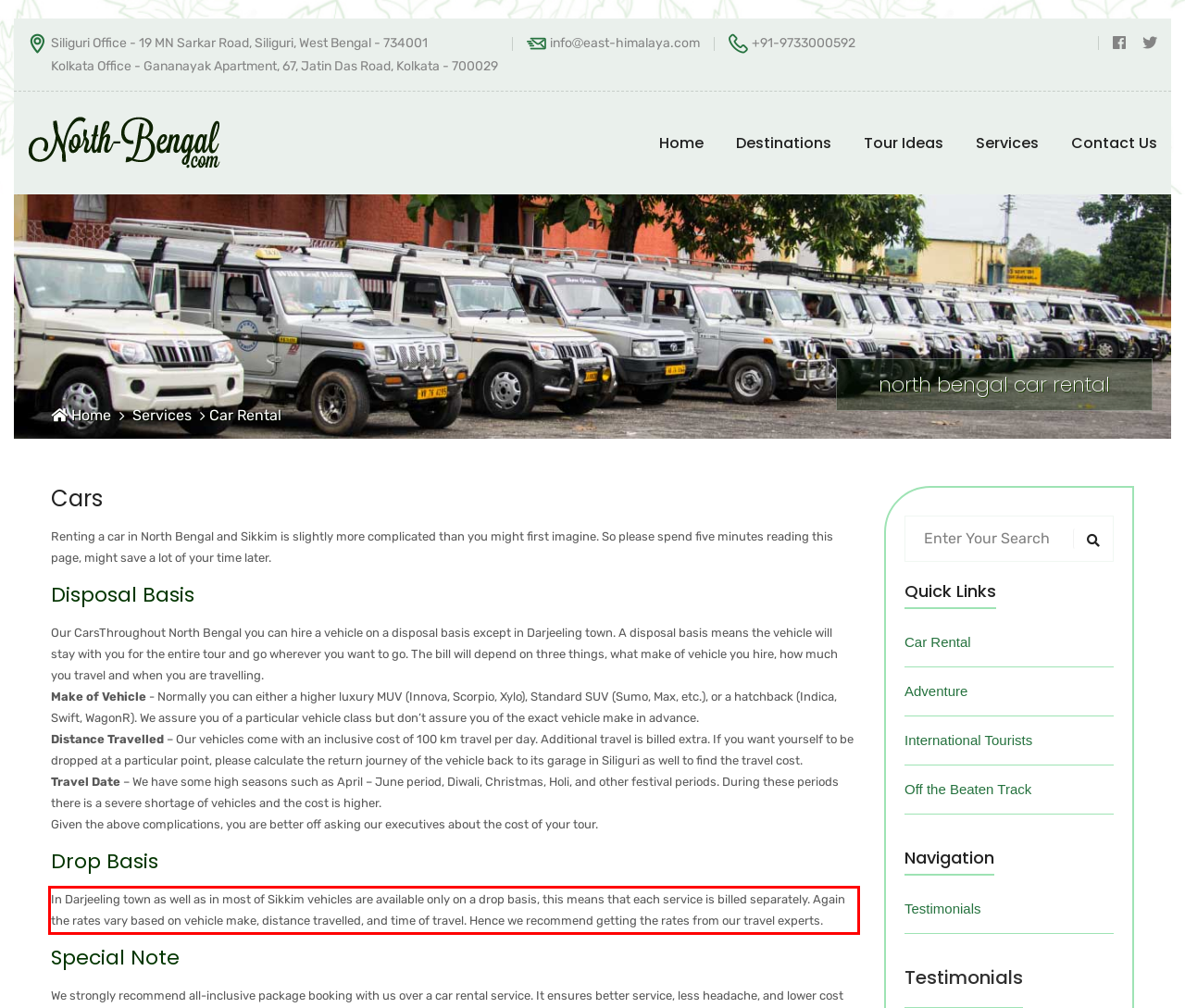Please examine the webpage screenshot and extract the text within the red bounding box using OCR.

In Darjeeling town as well as in most of Sikkim vehicles are available only on a drop basis, this means that each service is billed separately. Again the rates vary based on vehicle make, distance travelled, and time of travel. Hence we recommend getting the rates from our travel experts.